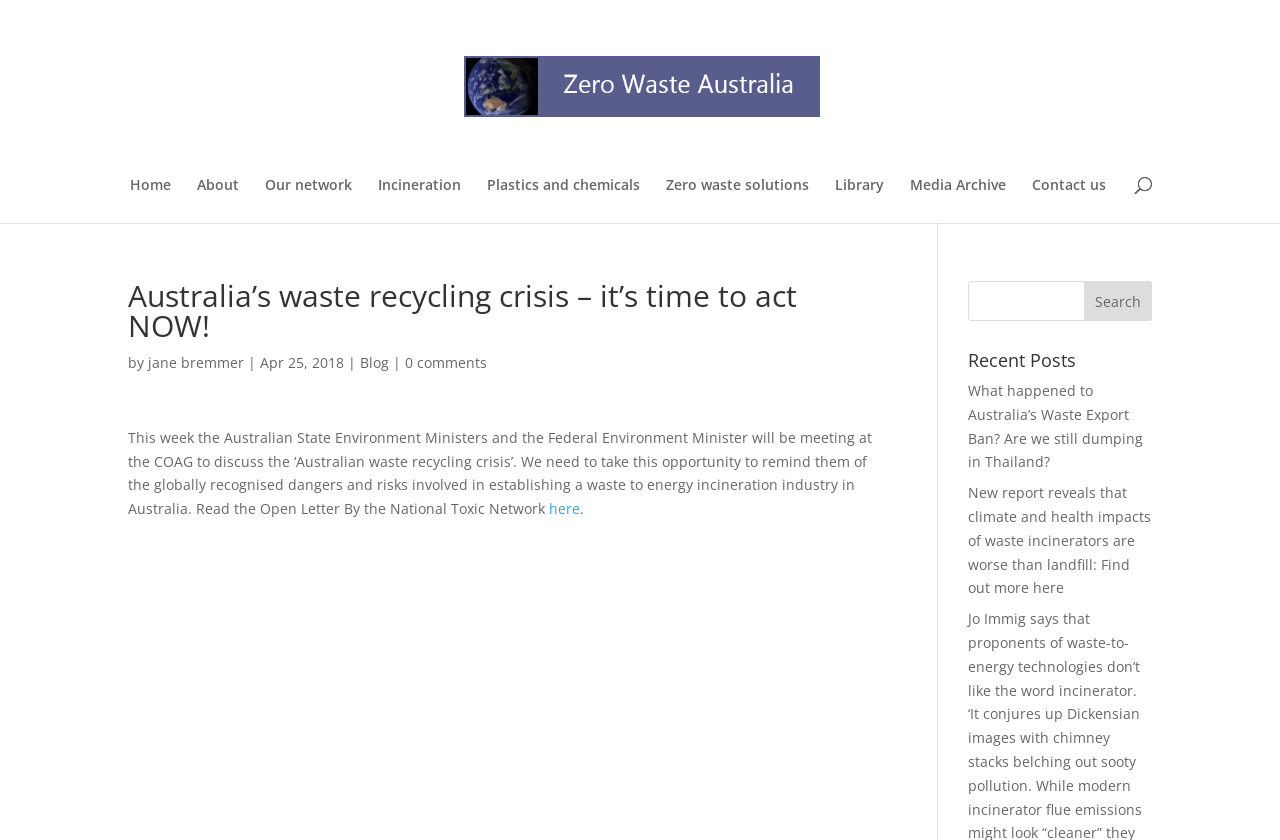Find the bounding box coordinates of the area to click in order to follow the instruction: "View the original joint powers agreement".

None